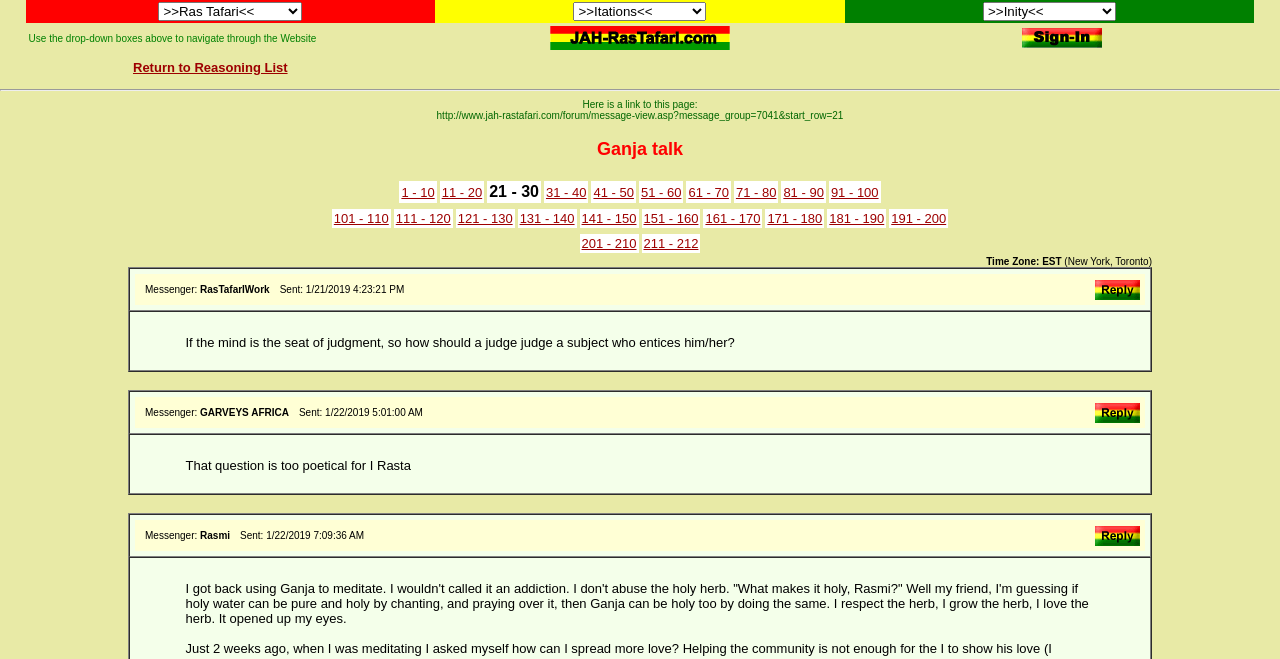Provide a thorough description of this webpage.

The webpage is titled "JAH - Ganja talk - View Messages". At the top, there are three comboboxes, labeled ">>Ras Tafari<<", ">>Itations<<", and ">>Inity<<", which are aligned horizontally and take up about two-thirds of the page width. 

Below the comboboxes, there is a table with a single row containing three cells. The first cell is empty, the second cell contains the text "Use the drop-down boxes above to navigate through the Website", and the third cell contains two links. 

Further down, there is a table with a single row containing a single cell with the text "Return to Reasoning List". This cell also contains a link with the same text. 

A horizontal separator line separates the top section from the rest of the page. 

Below the separator, there is a section with a heading "Here is a link to this page:" followed by a URL. The URL is a link to a webpage. 

Next, there is a section with the title "Ganja talk". 

The main content of the page is a series of tables, each containing a list of links labeled "1 - 10", "11 - 20", ..., "201 - 210", and "211 - 212". These tables are arranged vertically, taking up most of the page. Each link is contained within a gridcell, and the gridcells are arranged in rows within the tables.